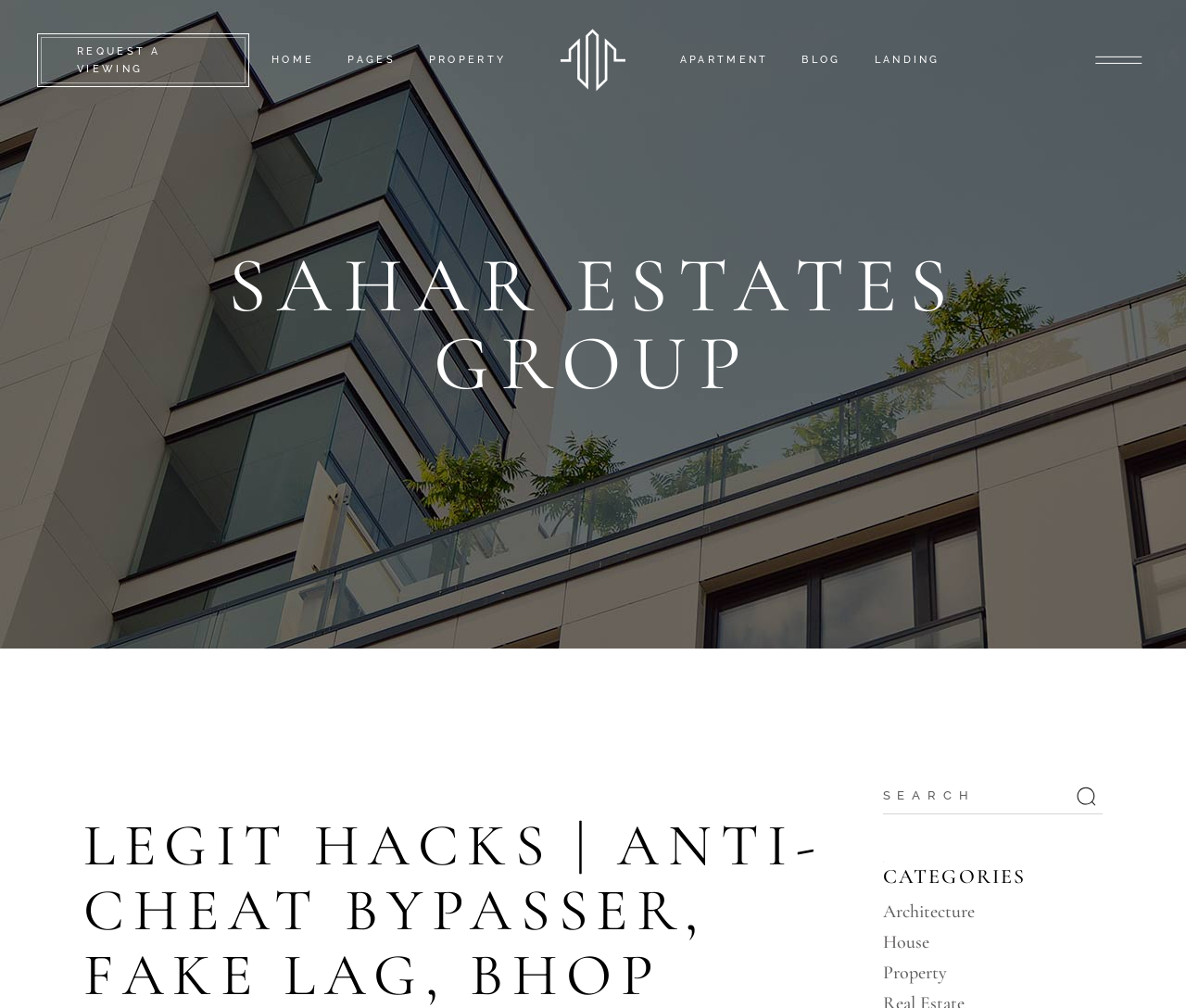Reply to the question below using a single word or brief phrase:
What is the text of the first link in the left navigation menu?

HOME